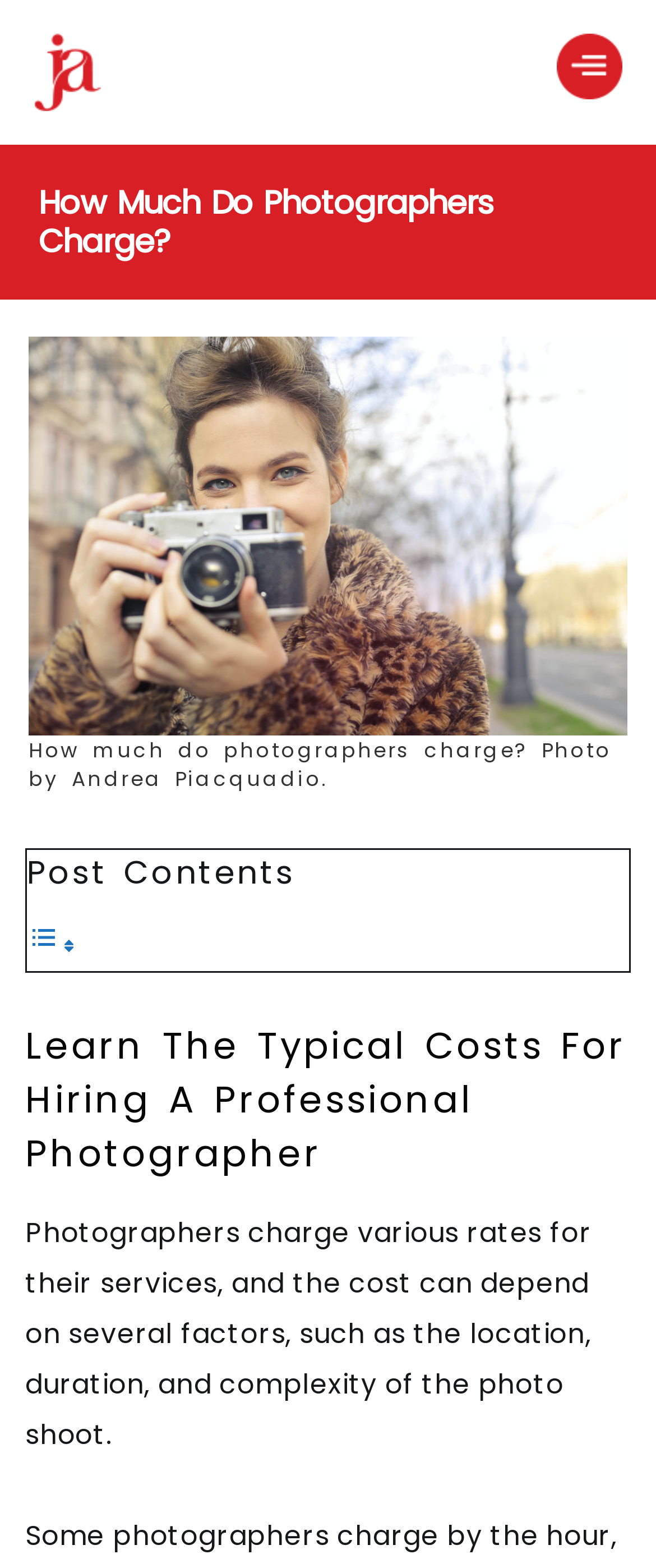Please provide the main heading of the webpage content.

How Much Do Photographers Charge?